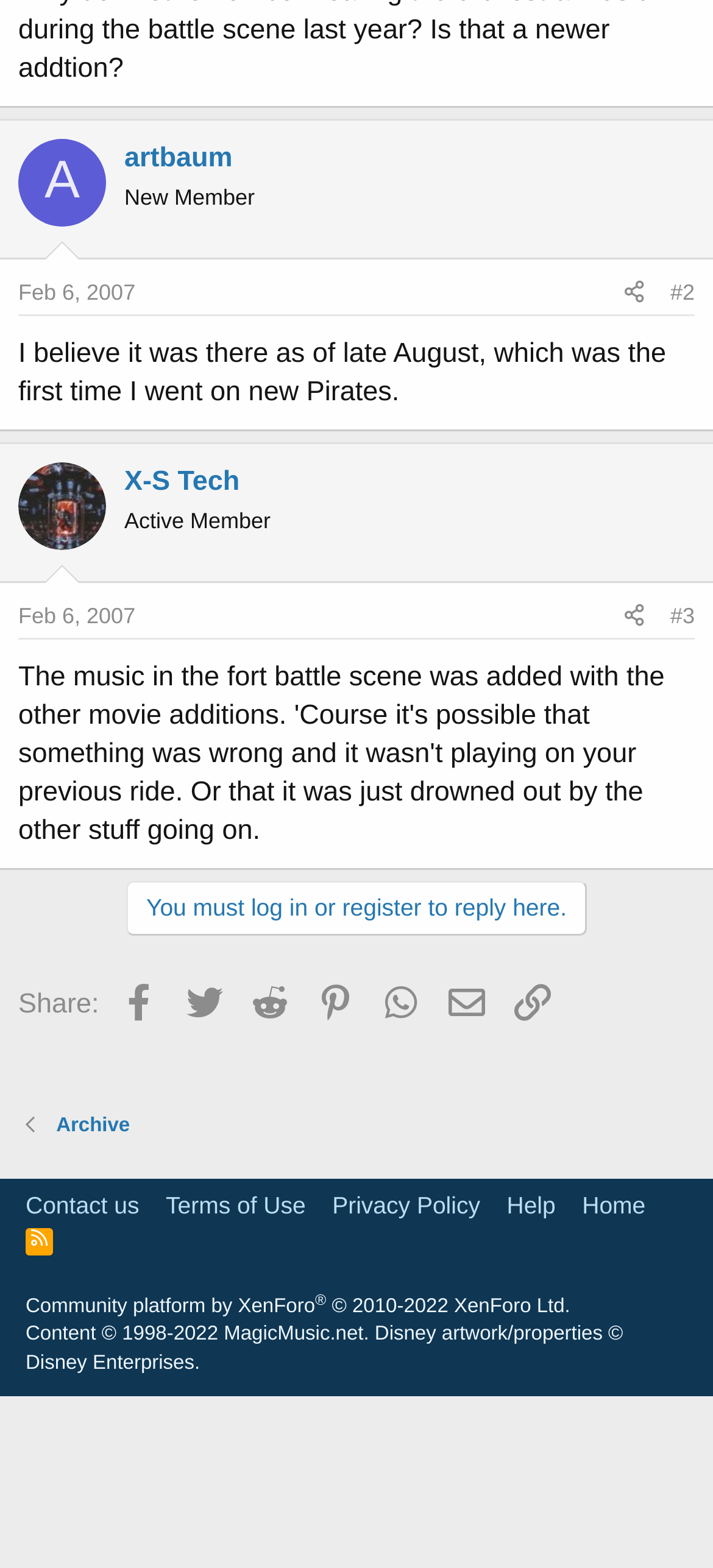Using the provided element description: "Feb 6, 2007", determine the bounding box coordinates of the corresponding UI element in the screenshot.

[0.026, 0.385, 0.19, 0.401]